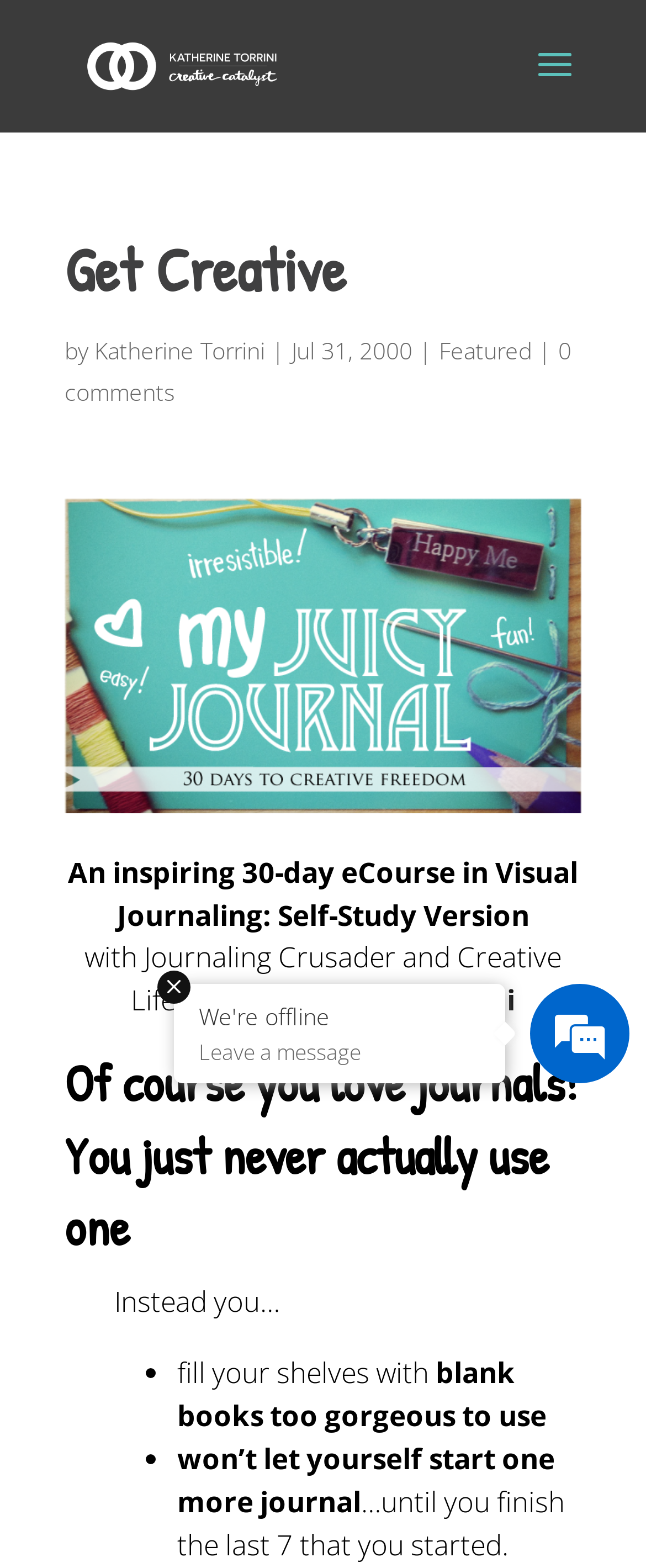Please study the image and answer the question comprehensively:
What is the date mentioned on the webpage?

The date can be found by reading the text 'Jul 31, 2000' which is located below the heading 'Get Creative'.